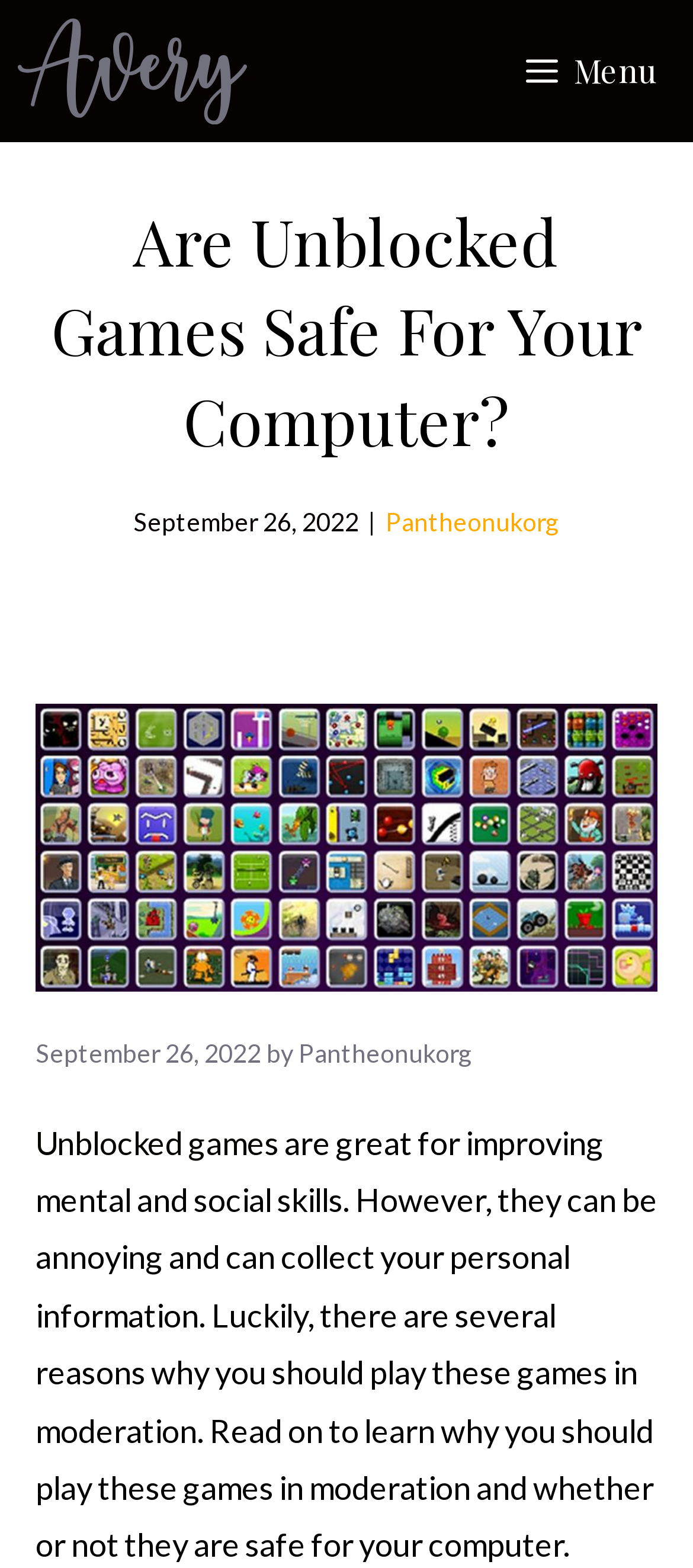Extract the bounding box of the UI element described as: "Step 4: Analyzed results".

None